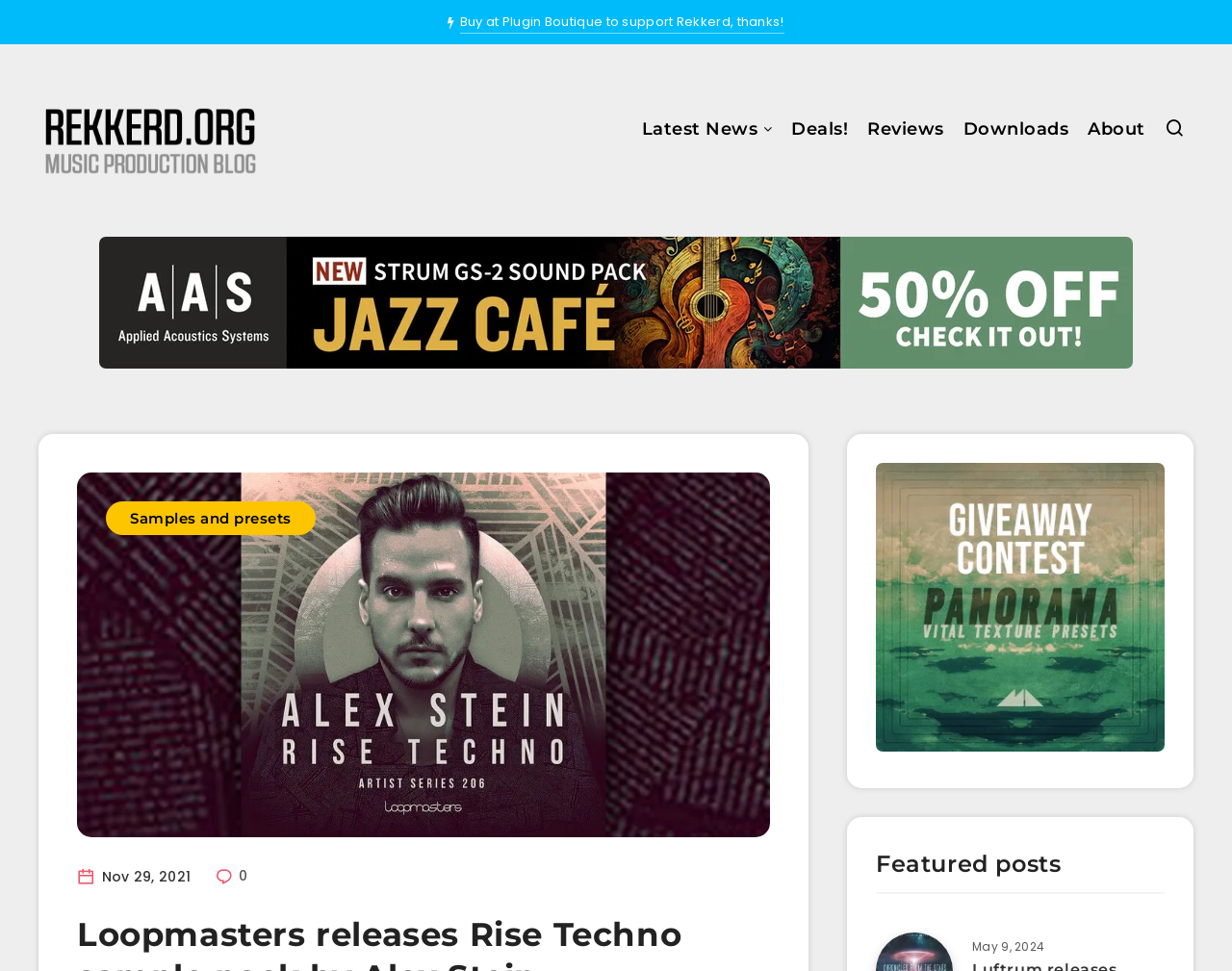Using the information in the image, could you please answer the following question in detail:
What type of content is featured in the 'Featured posts' section?

The heading 'Featured posts' suggests that the section contains featured posts, which are a type of content.